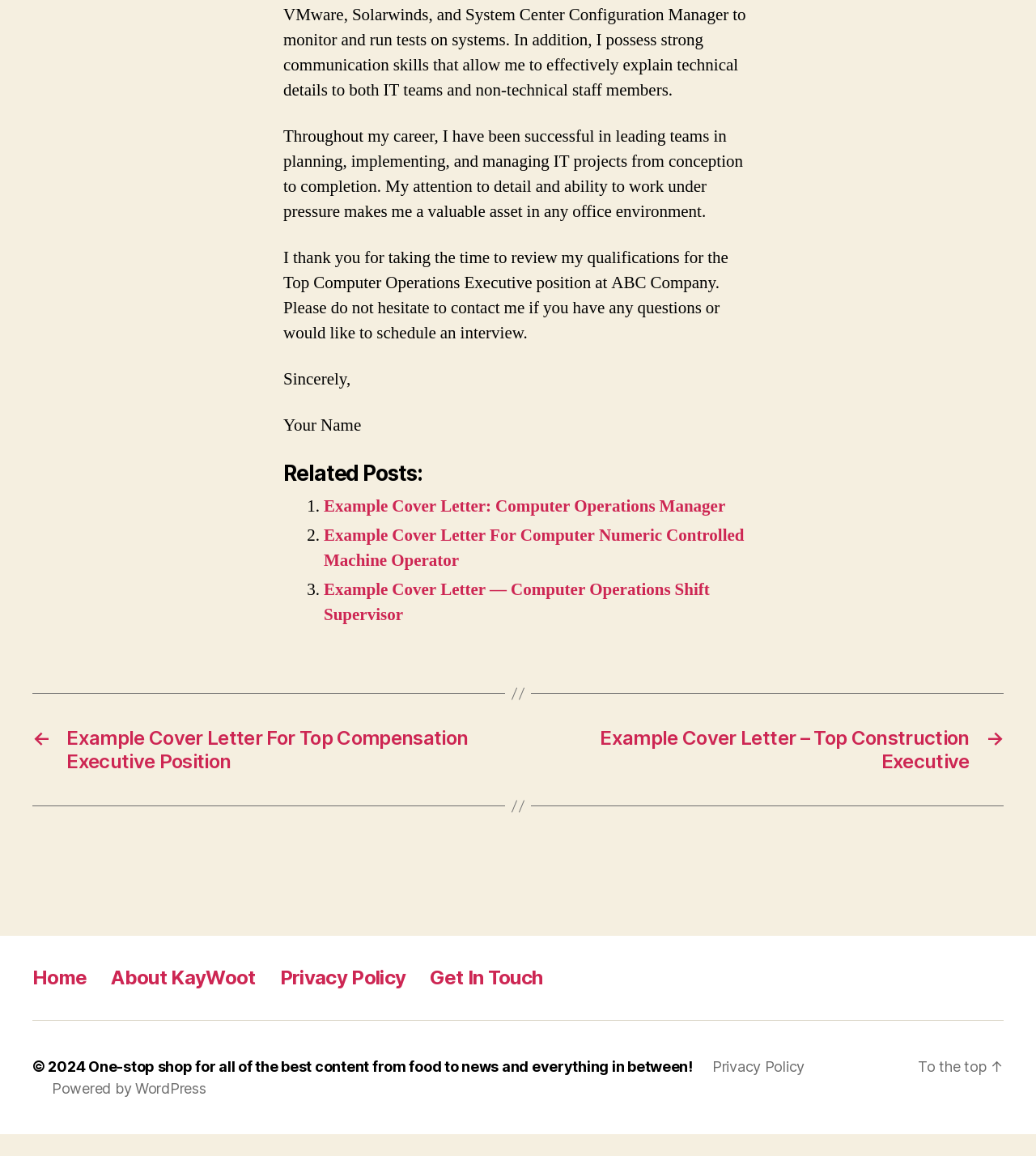Using the information shown in the image, answer the question with as much detail as possible: How many related posts are listed?

The number of related posts can be determined by counting the list markers '1.', '2.', and '3.' which precede the links to the related posts.